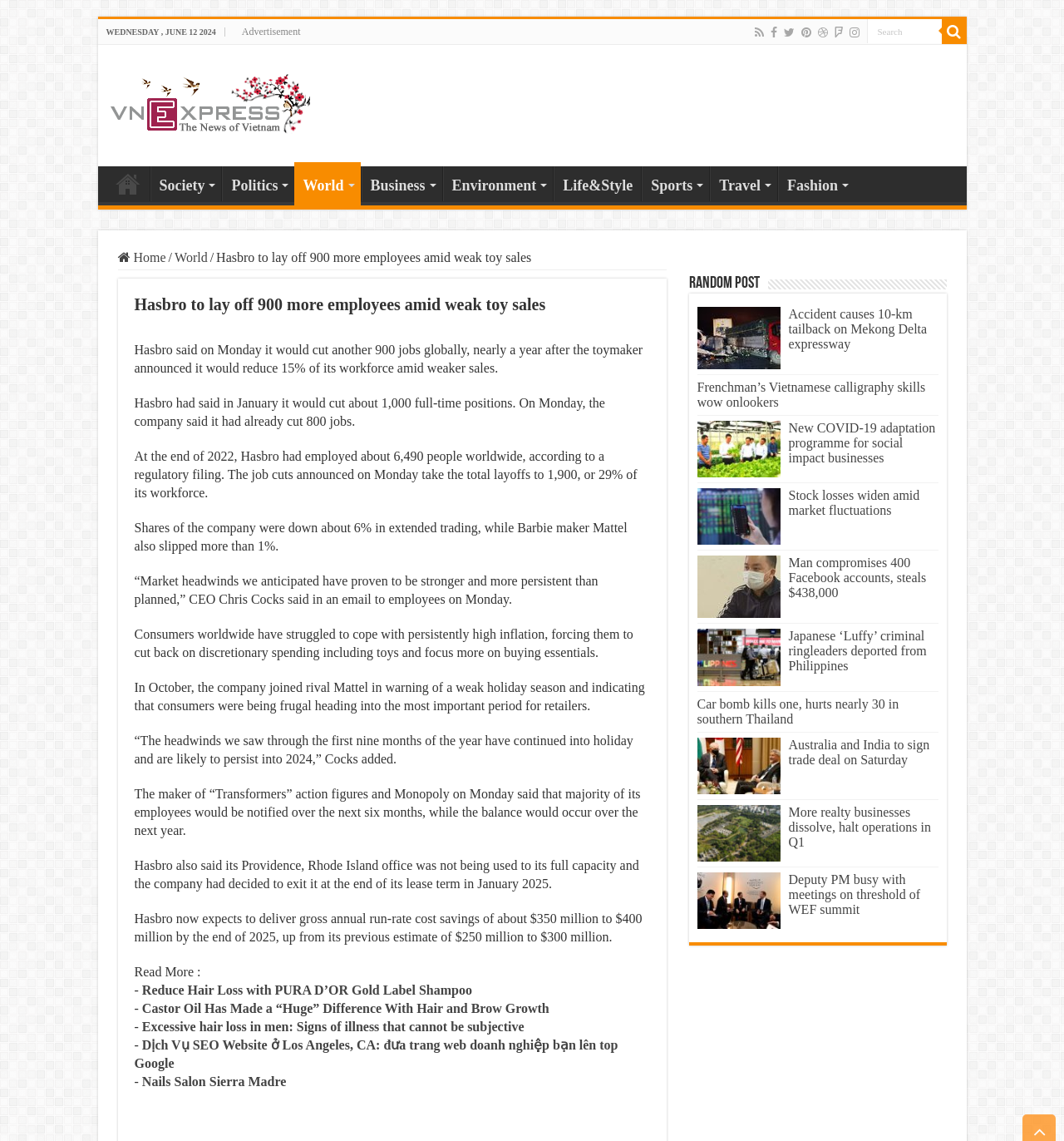Please provide a one-word or short phrase answer to the question:
What is the percentage of Hasbro's workforce that will be laid off?

29%